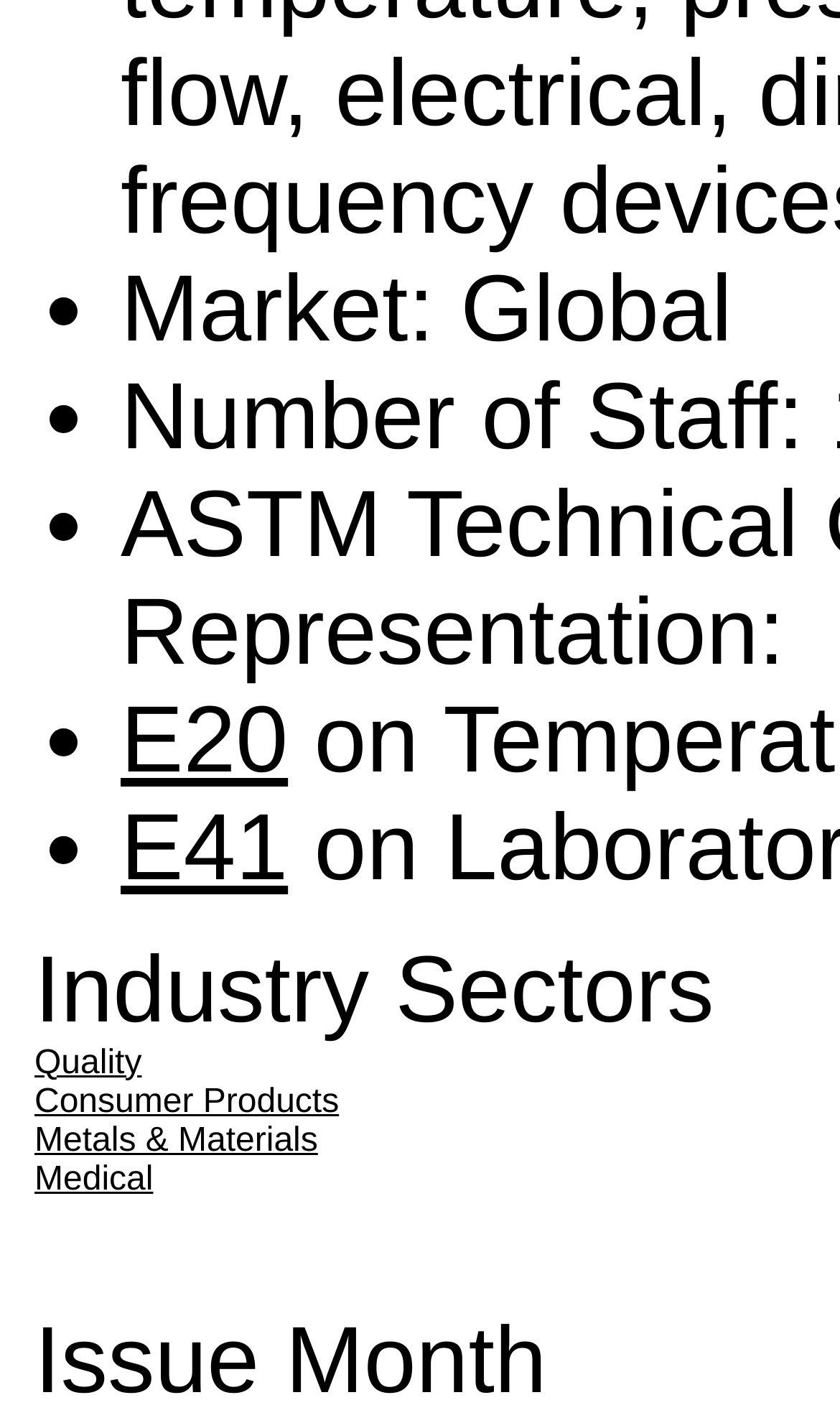Based on the element description: "Metals & Materials", identify the UI element and provide its bounding box coordinates. Use four float numbers between 0 and 1, [left, top, right, bottom].

[0.041, 0.788, 0.378, 0.814]